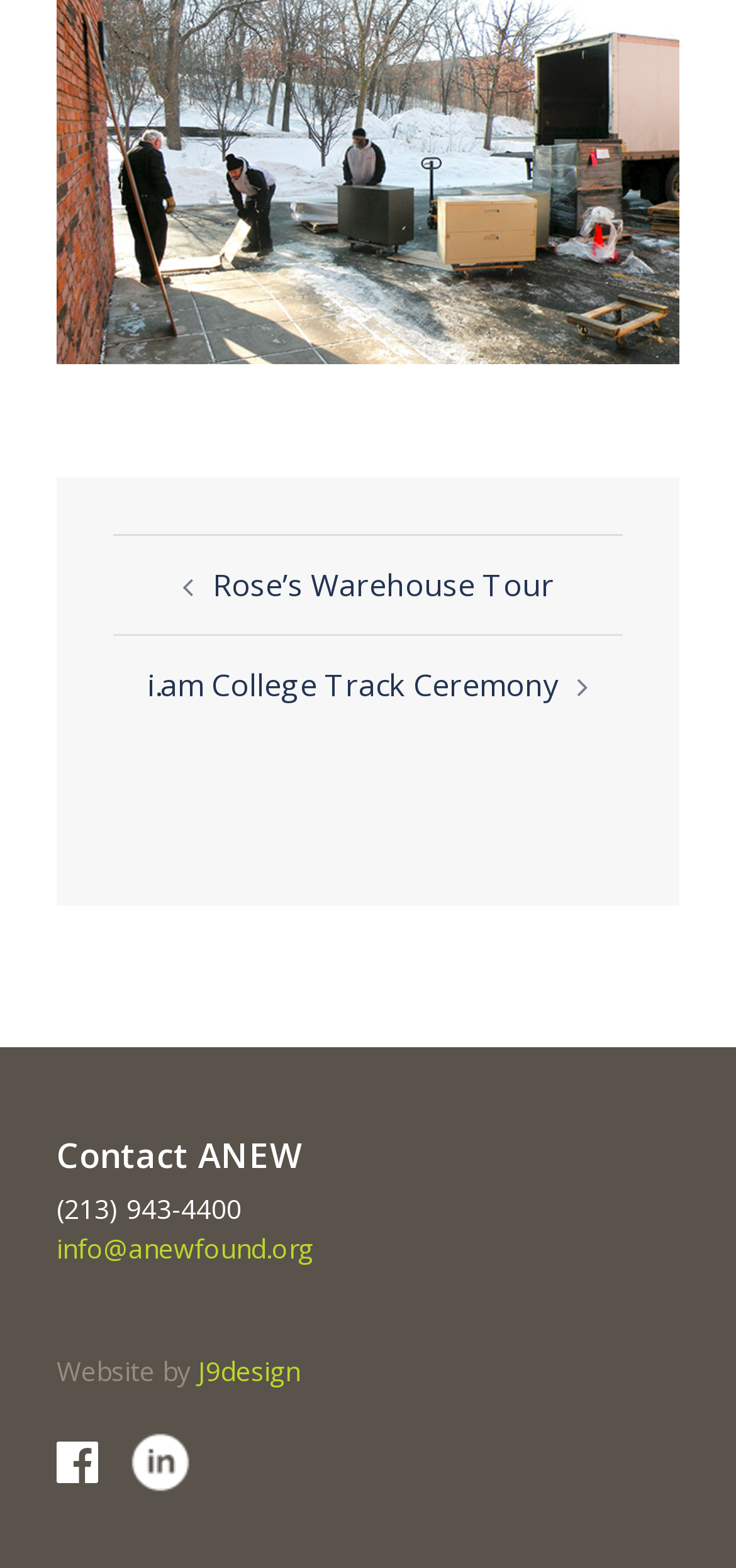Provide the bounding box coordinates, formatted as (top-left x, top-left y, bottom-right x, bottom-right y), with all values being floating point numbers between 0 and 1. Identify the bounding box of the UI element that matches the description: Rose’s Warehouse Tour

[0.288, 0.36, 0.753, 0.386]